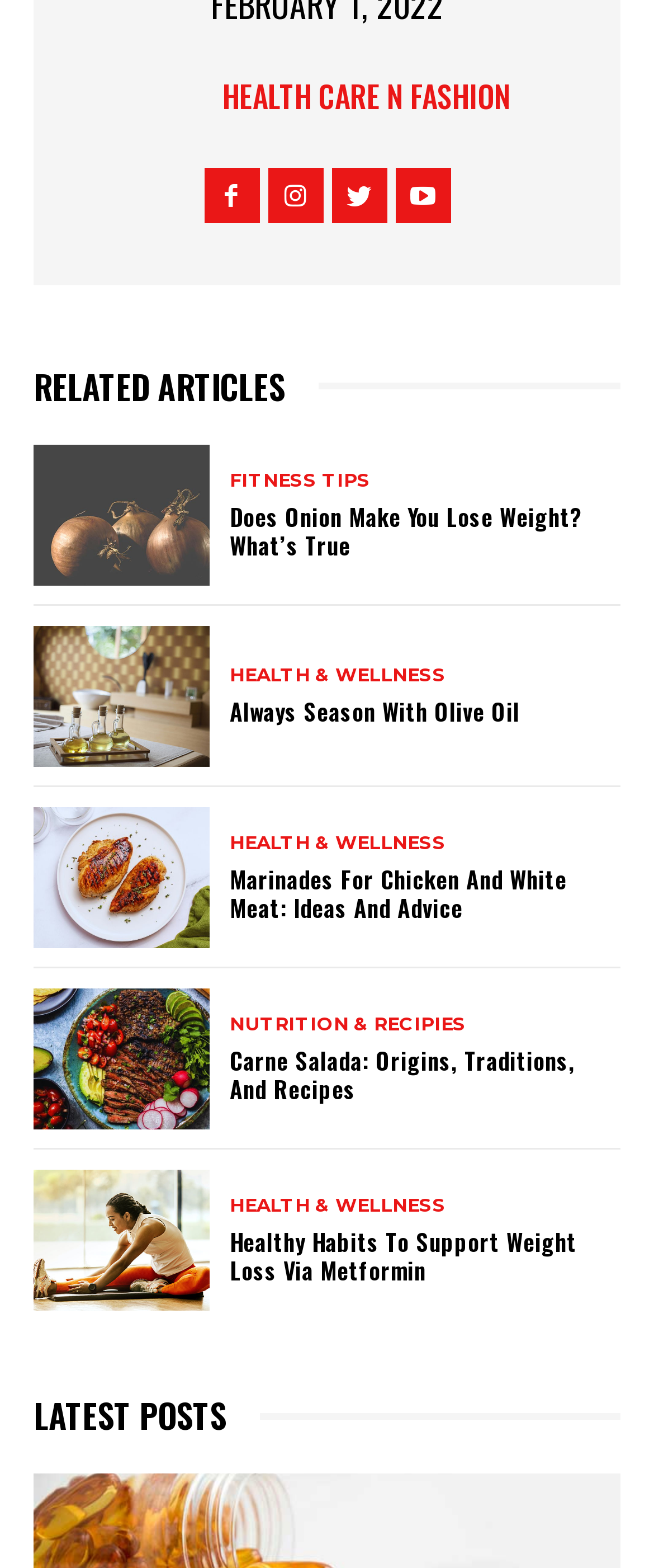Please look at the image and answer the question with a detailed explanation: How many articles are listed under 'RELATED ARTICLES'?

There are 6 articles listed under 'RELATED ARTICLES' as there are 6 links with different article titles starting from 'Does Onion Make You Lose Weight? What’s True' to 'Healthy Habits To Support Weight Loss Via Metformin'.